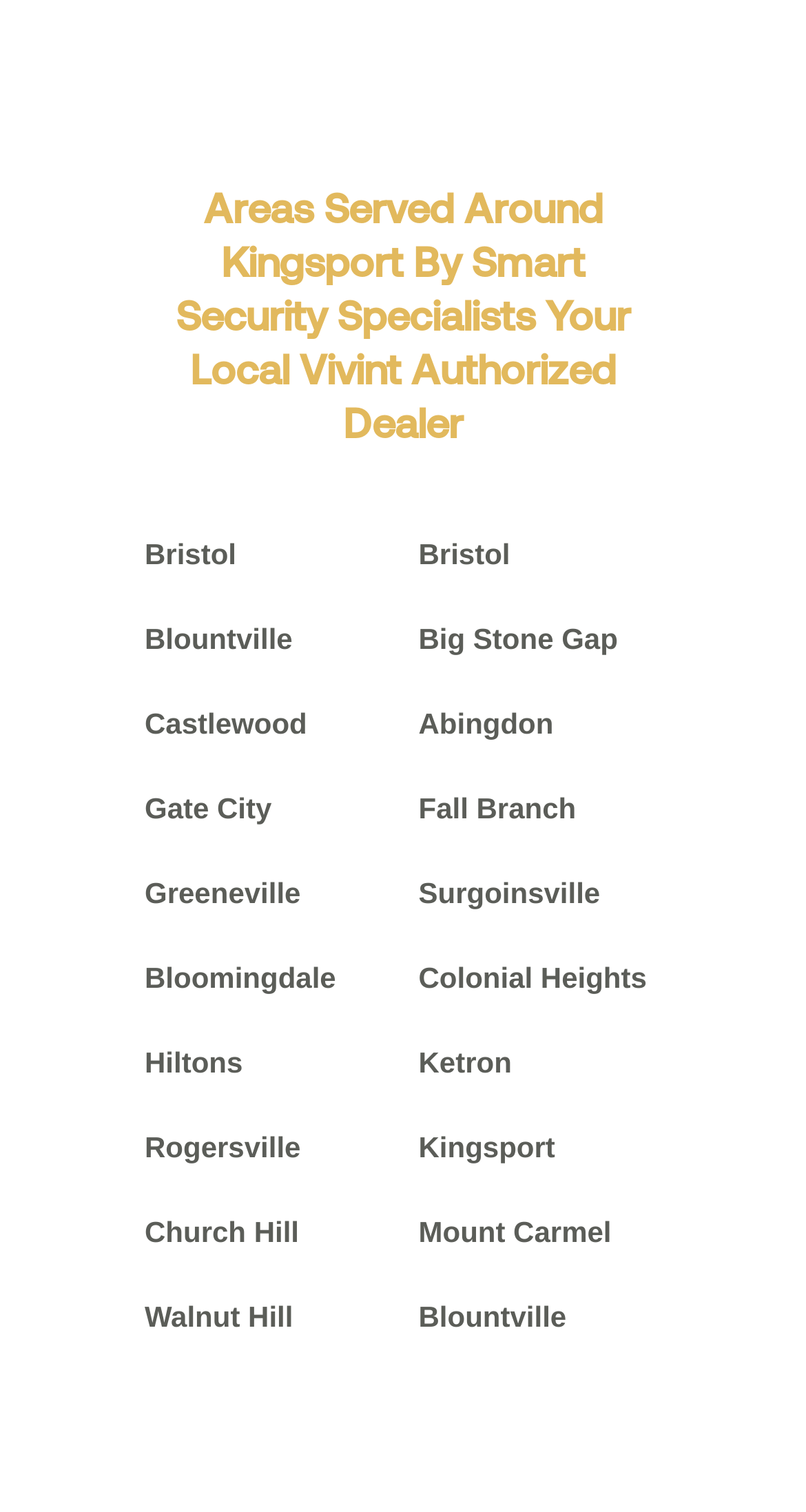What is the first area listed on the webpage?
Answer briefly with a single word or phrase based on the image.

Bristol